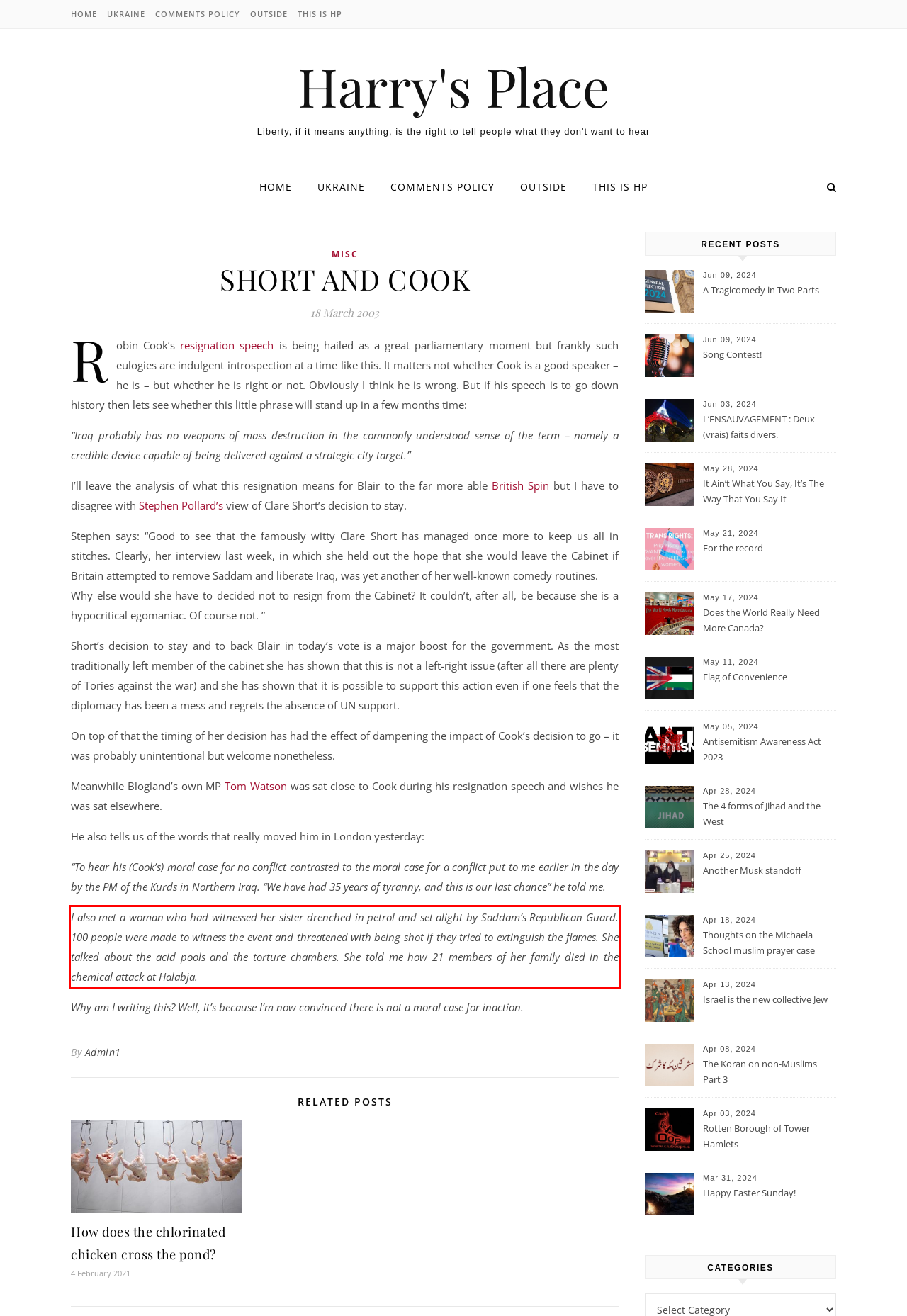Please identify and extract the text from the UI element that is surrounded by a red bounding box in the provided webpage screenshot.

I also met a woman who had witnessed her sister drenched in petrol and set alight by Saddam’s Republican Guard. 100 people were made to witness the event and threatened with being shot if they tried to extinguish the flames. She talked about the acid pools and the torture chambers. She told me how 21 members of her family died in the chemical attack at Halabja.